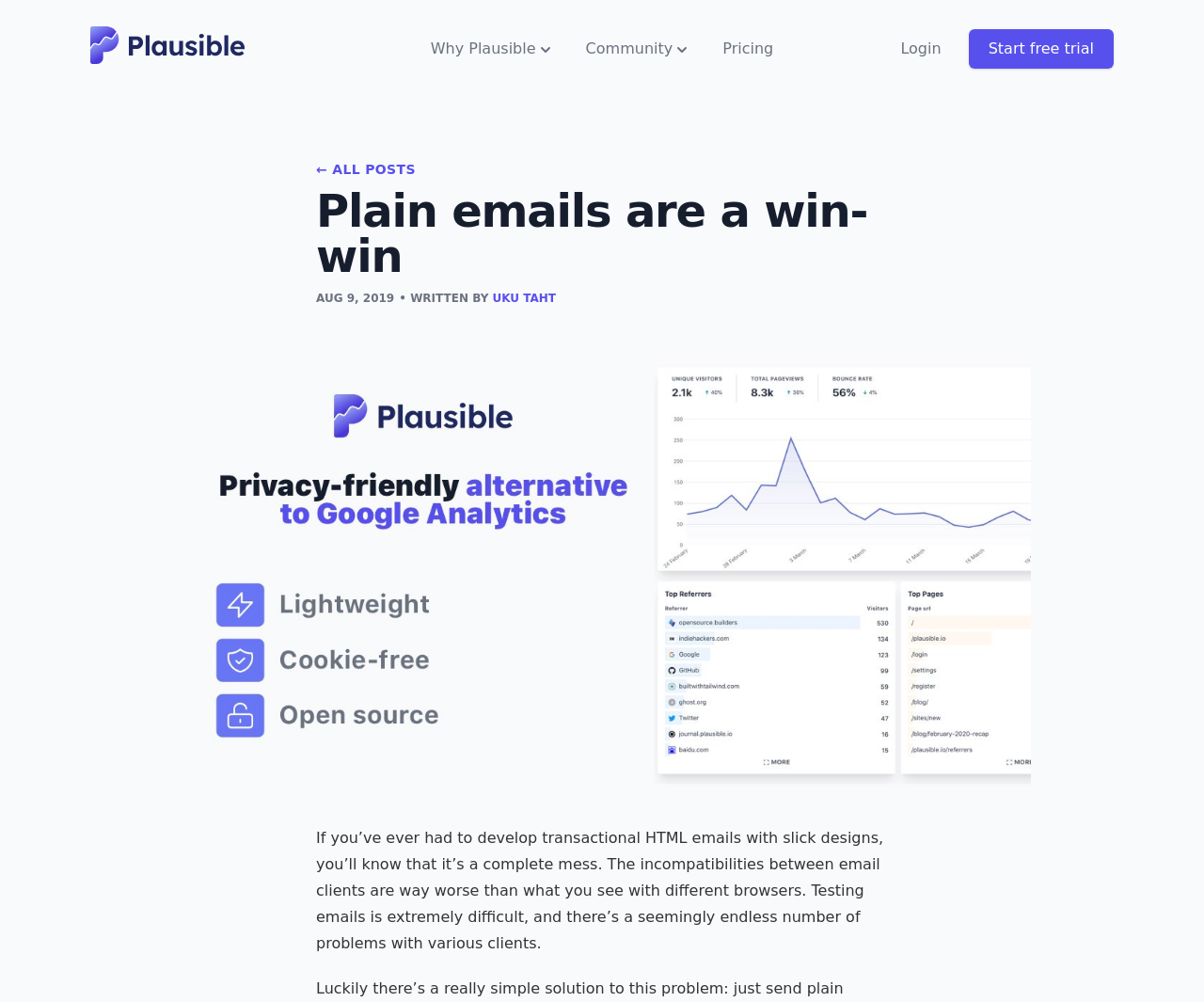How many links are in the top navigation bar?
Please provide a single word or phrase answer based on the image.

3